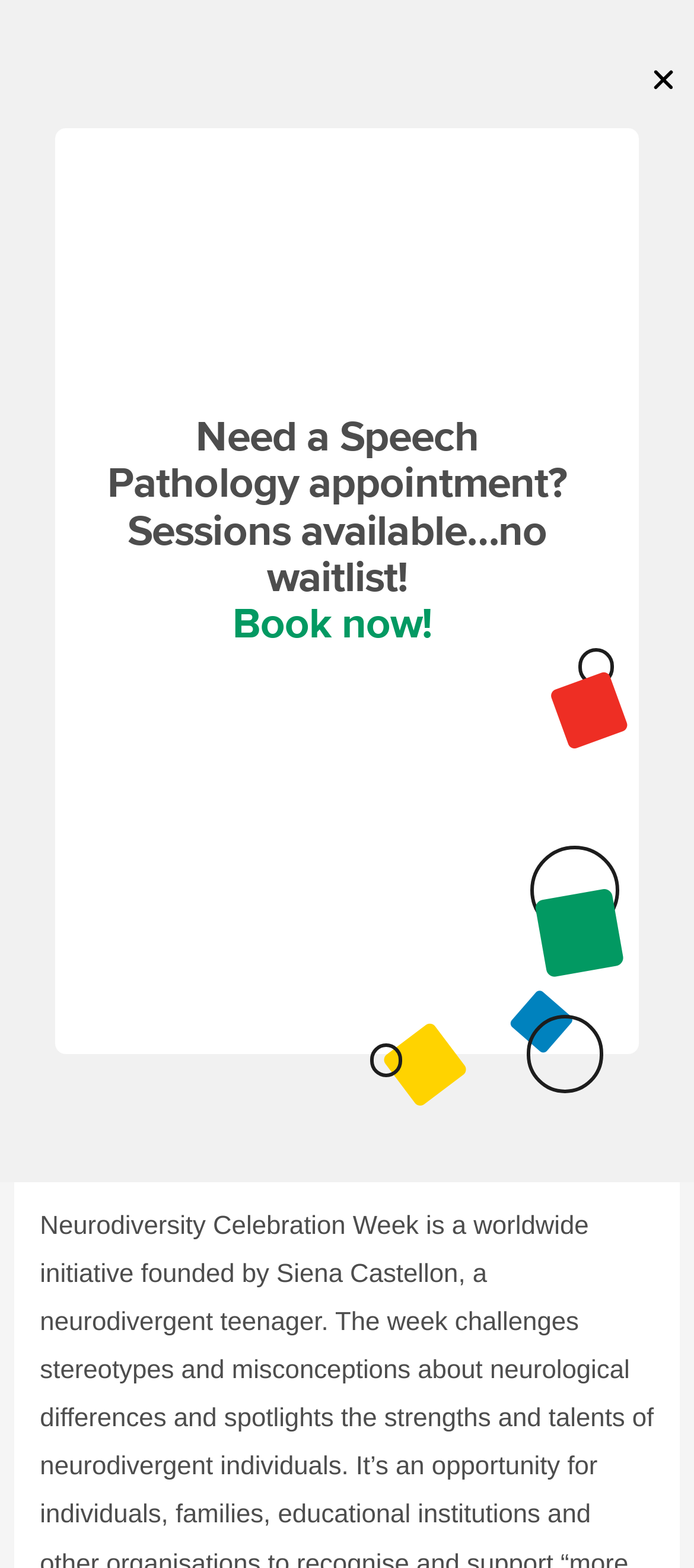Give a one-word or short phrase answer to the question: 
What is the logo of the website?

Dee Wardrop Speech Pathology Logo